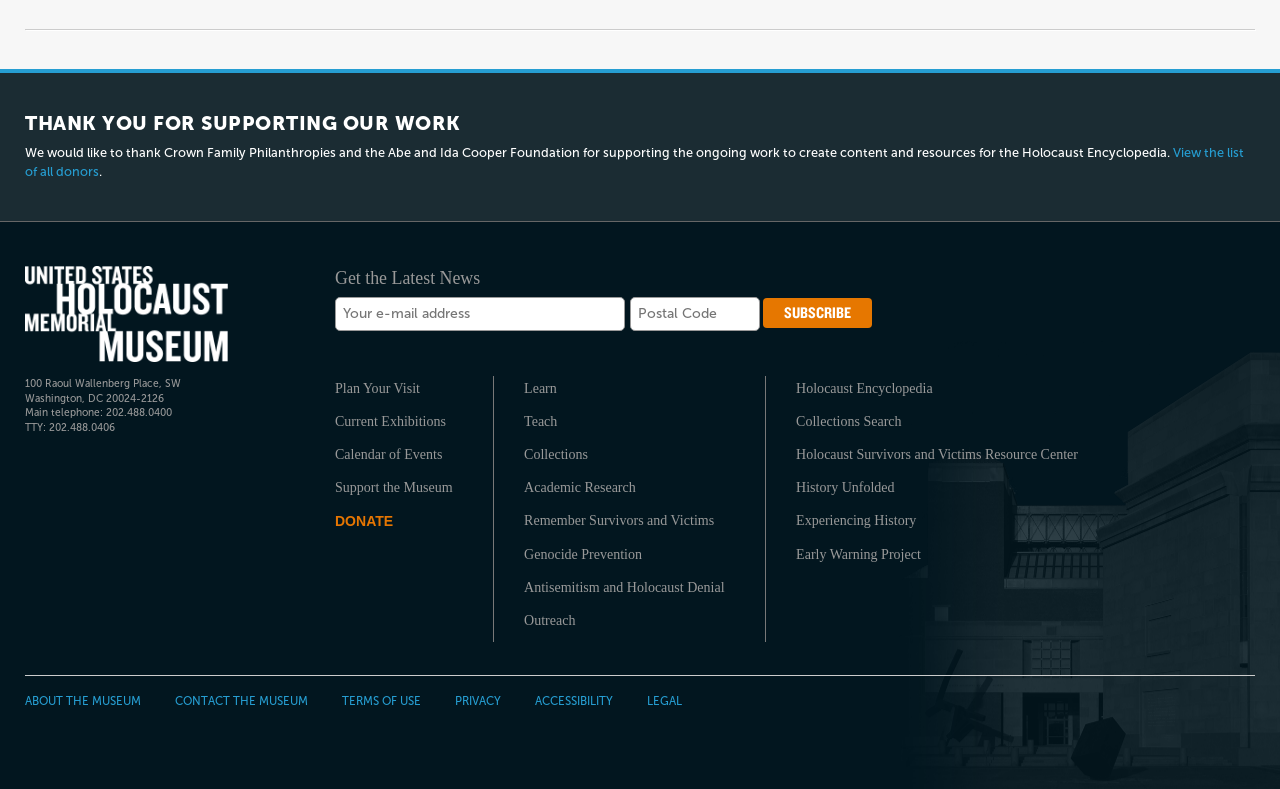What is the purpose of the textbox labeled 'Email address'?
Carefully analyze the image and provide a detailed answer to the question.

The textbox labeled 'Email address' is located next to a 'Submit' button and a 'Get the Latest News' text, suggesting that it is used to subscribe to news or updates from the museum.